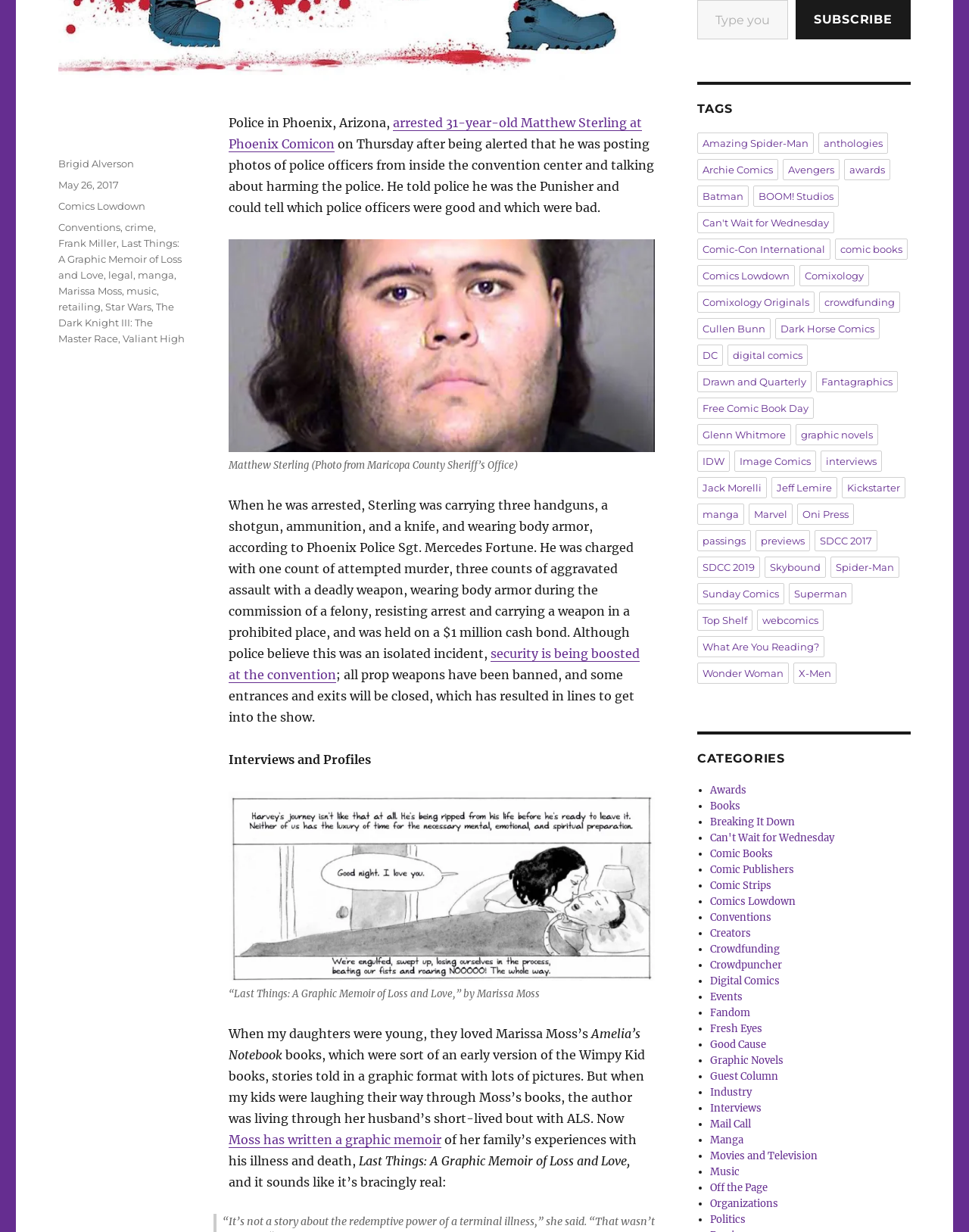How many handguns was Matthew Sterling carrying when arrested?
Please use the image to provide a one-word or short phrase answer.

Three